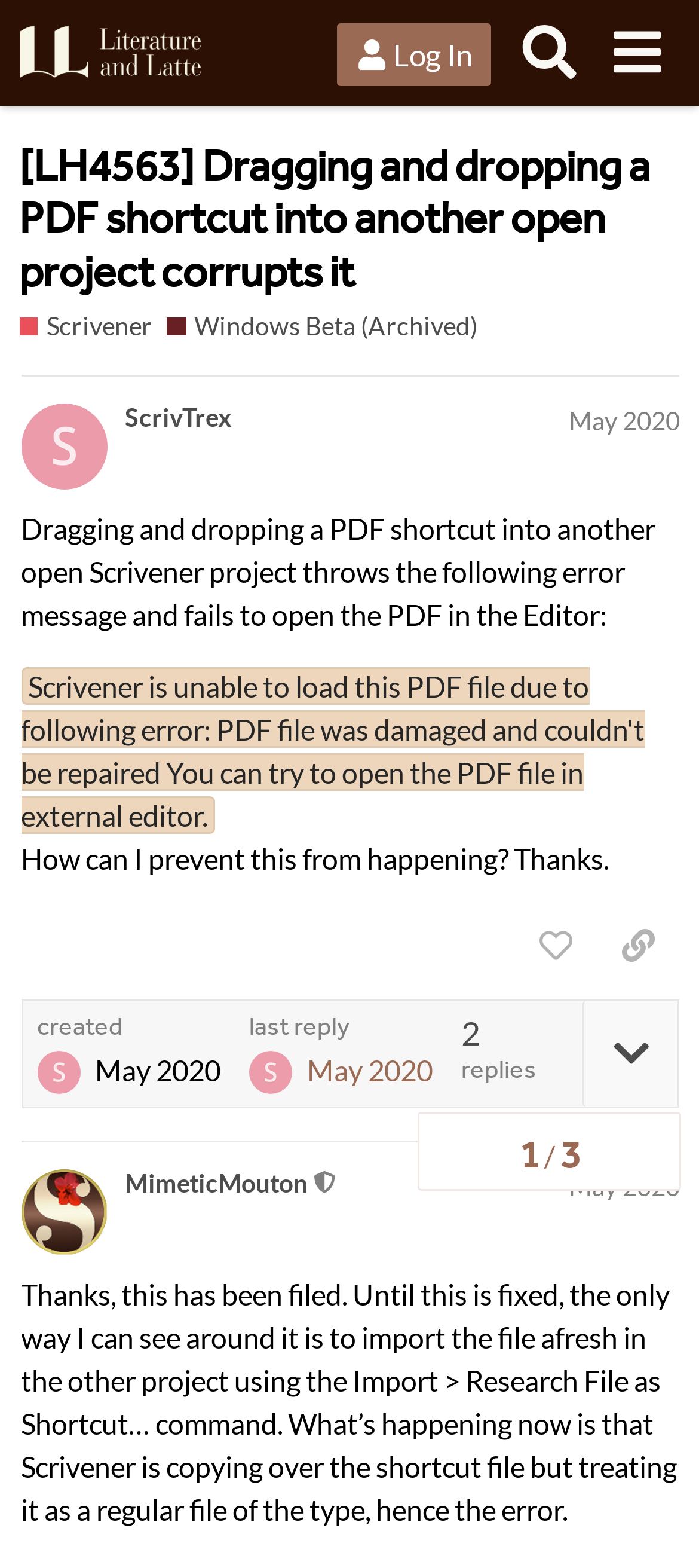Determine the coordinates of the bounding box that should be clicked to complete the instruction: "Like the post". The coordinates should be represented by four float numbers between 0 and 1: [left, top, right, bottom].

[0.736, 0.58, 0.854, 0.625]